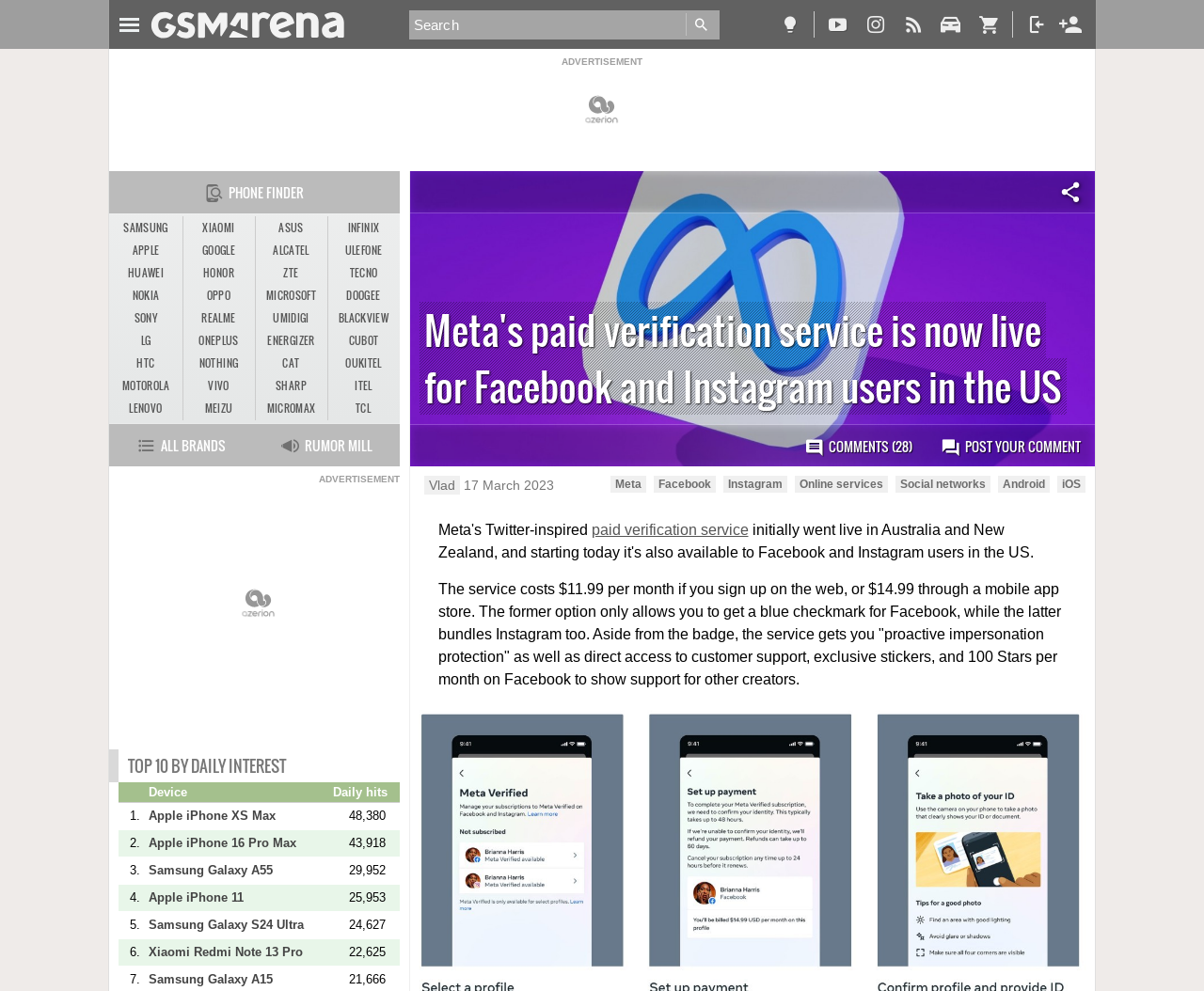Please locate the bounding box coordinates of the region I need to click to follow this instruction: "View comments".

[0.656, 0.429, 0.769, 0.473]